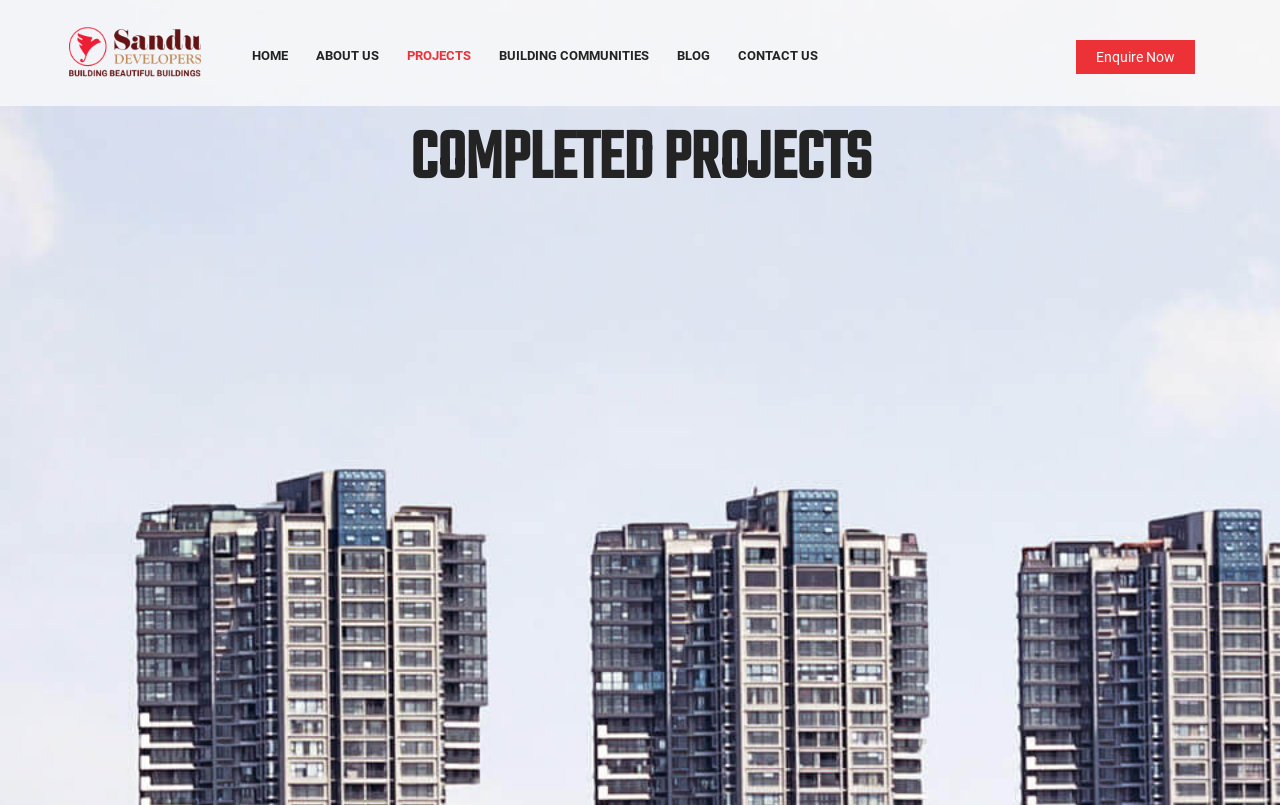Provide a short, one-word or phrase answer to the question below:
How many columns are in the top navigation menu?

6